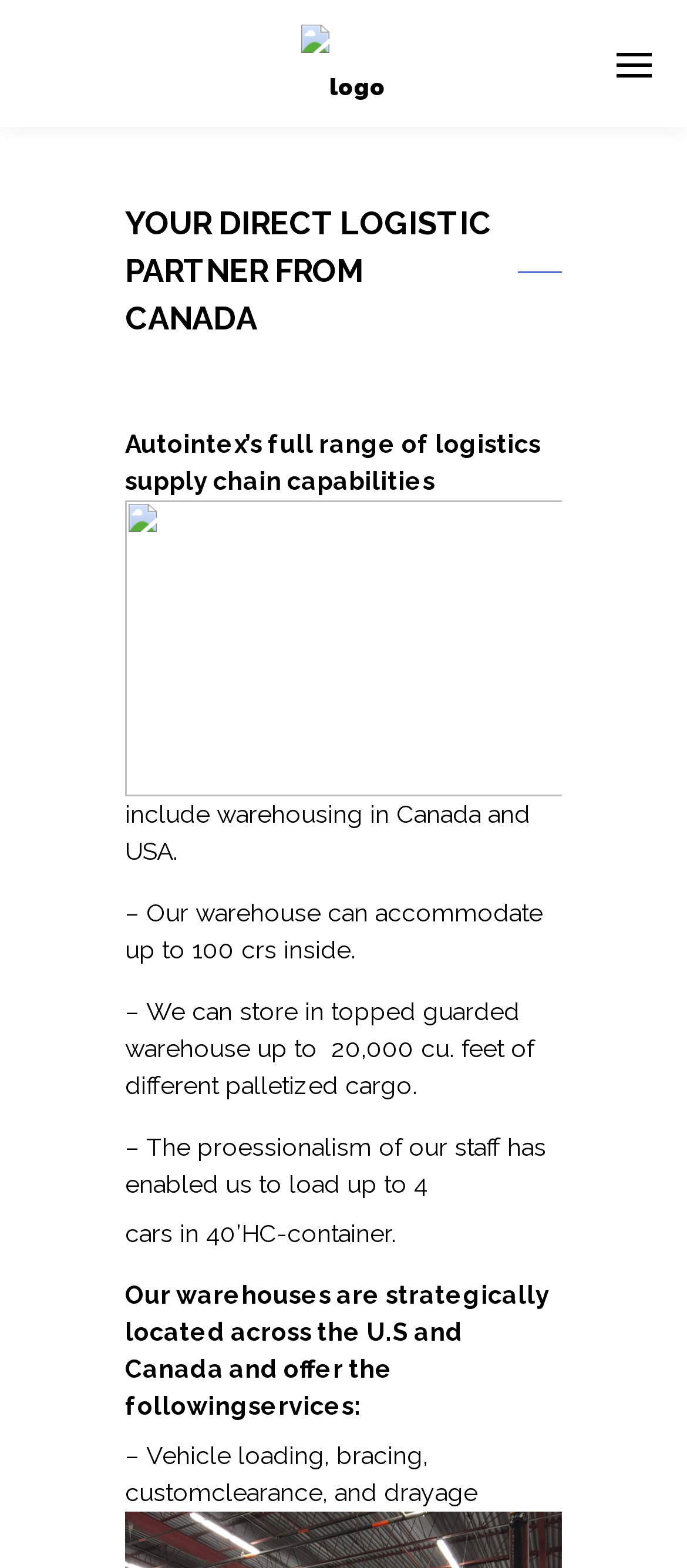Provide a brief response using a word or short phrase to this question:
What is the maximum capacity of the warehouse?

100 cars